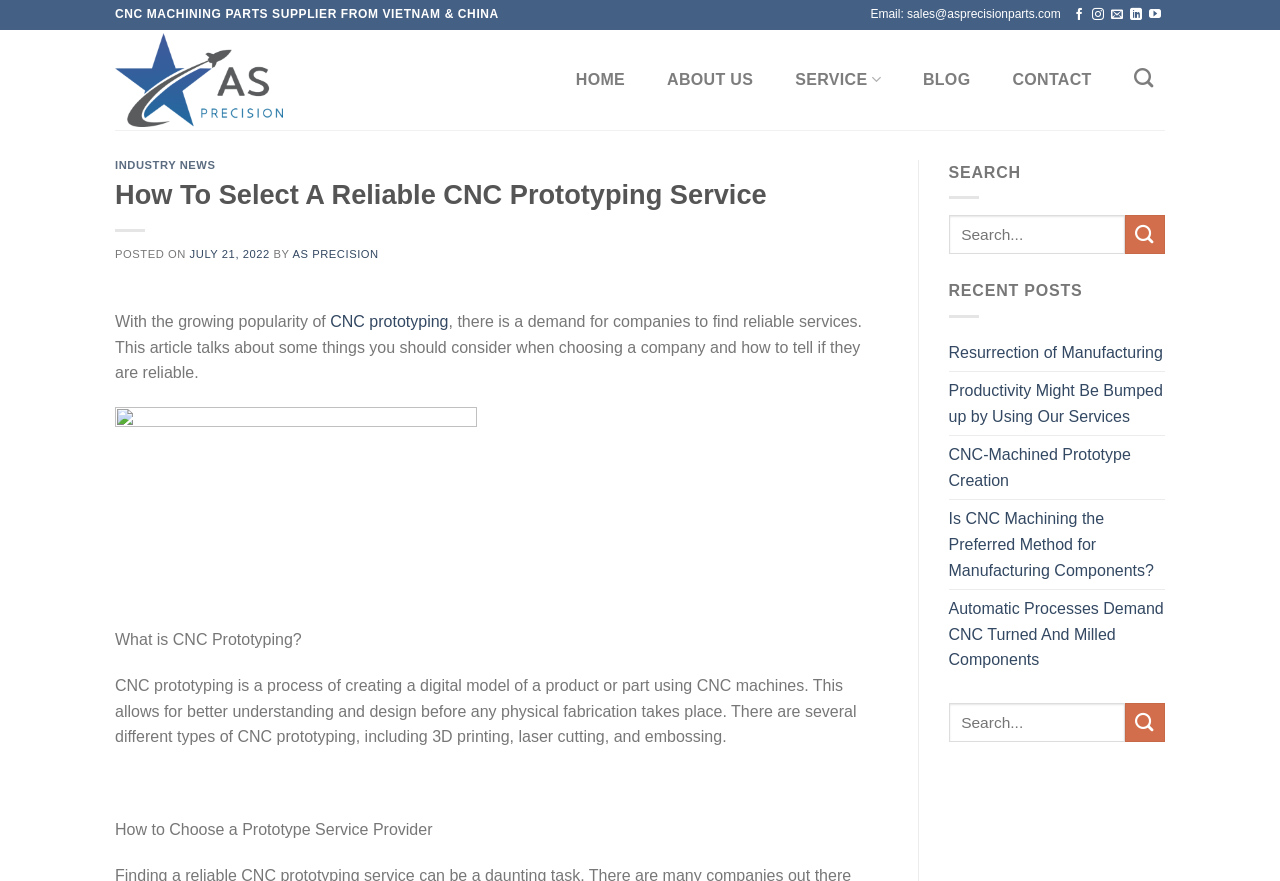How many recent posts are listed?
Give a detailed response to the question by analyzing the screenshot.

There are five recent posts listed in the right sidebar of the webpage, under the 'RECENT POSTS' section.